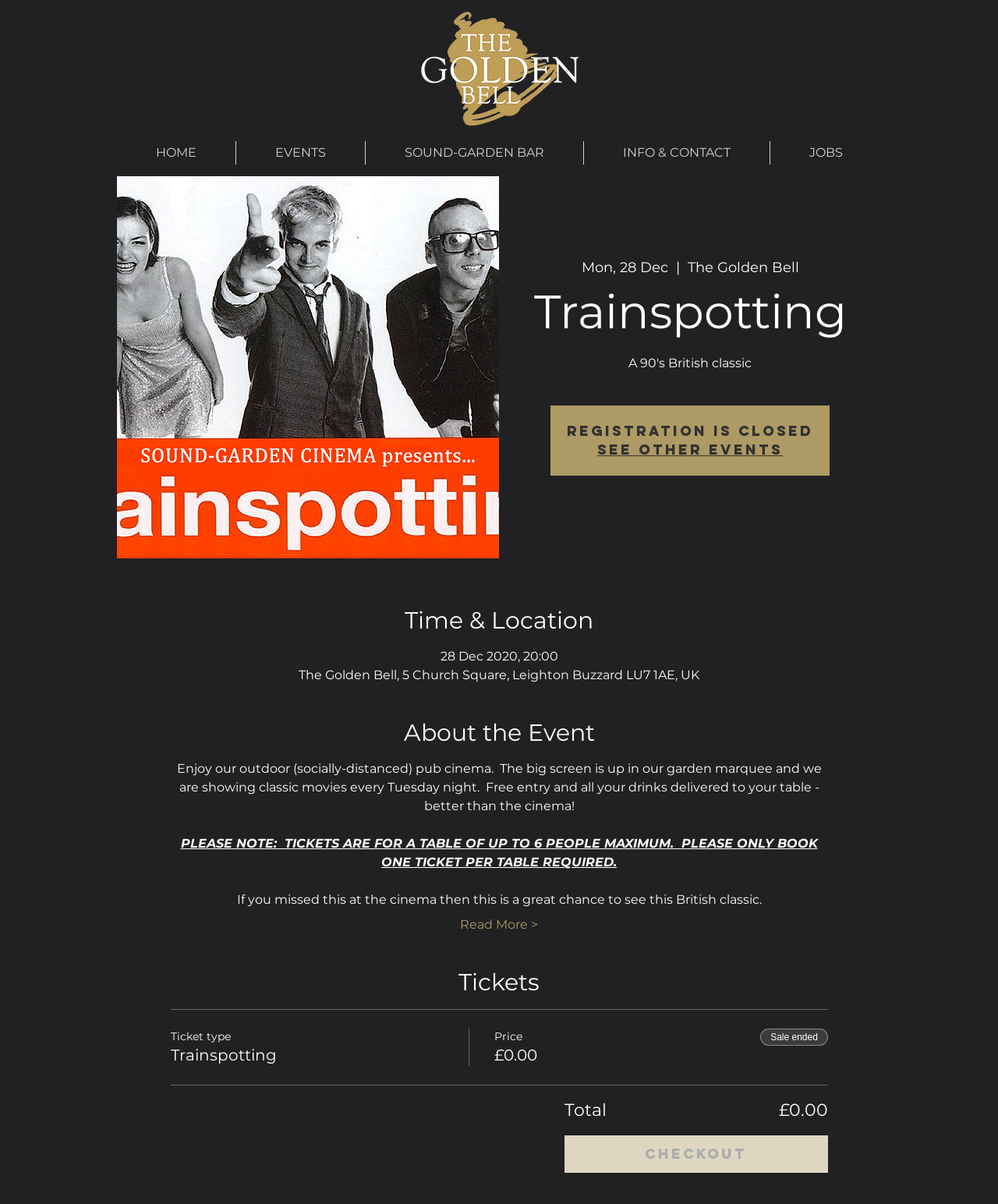Provide a short answer to the following question with just one word or phrase: What is the event date and time?

28 Dec 2020, 20:00